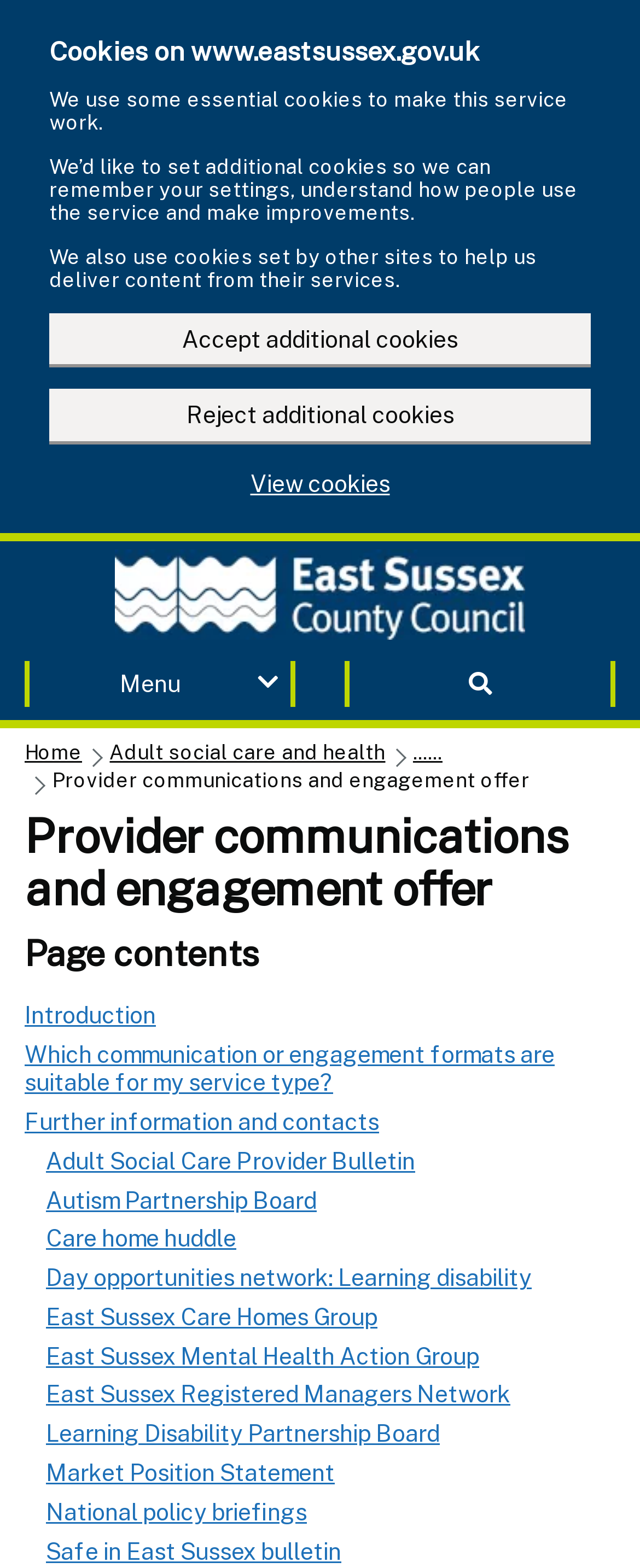How many links are there in the page contents section?
Examine the screenshot and reply with a single word or phrase.

14